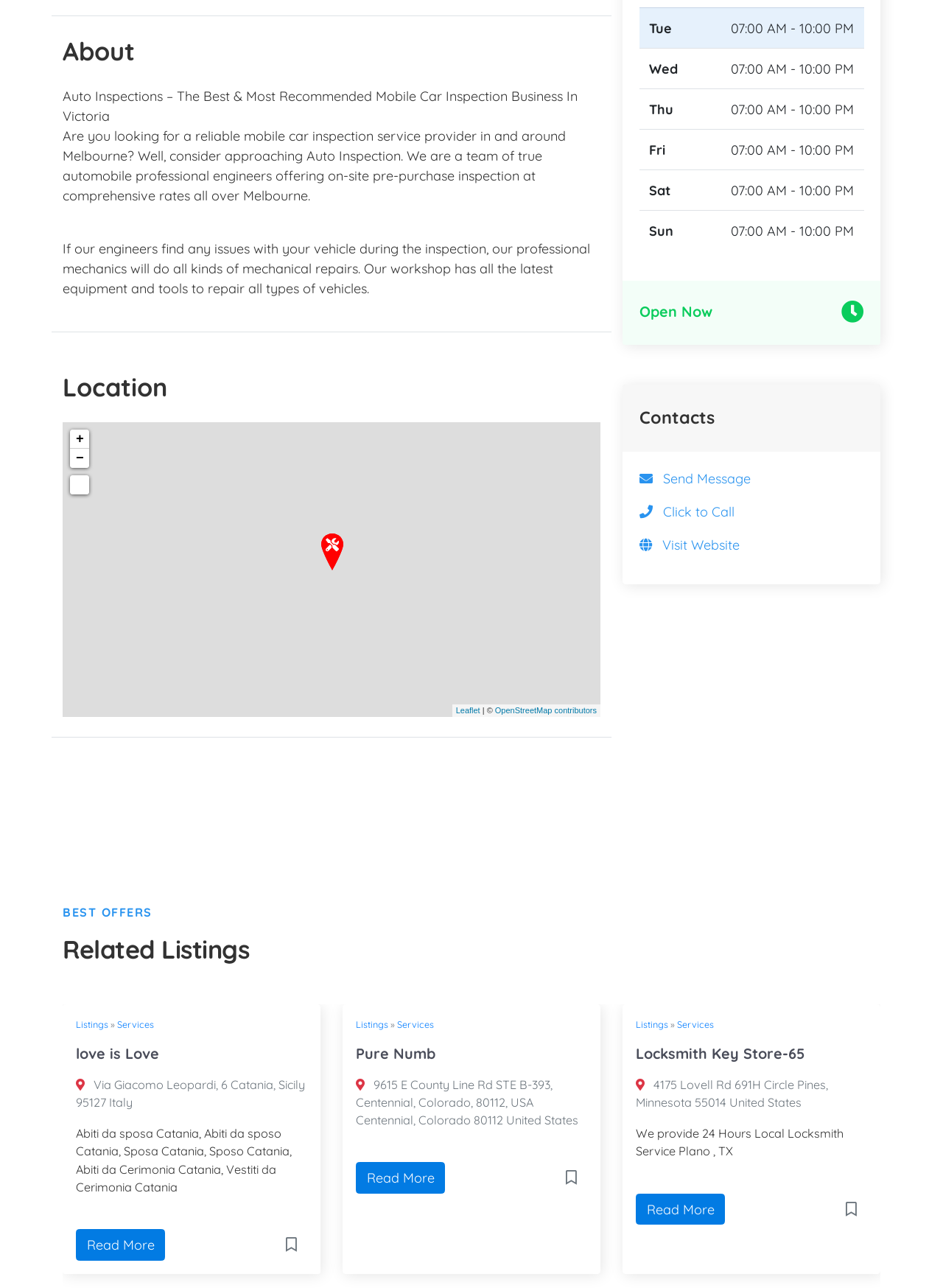Provide the bounding box coordinates of the UI element that matches the description: "iccri@iap.org".

None